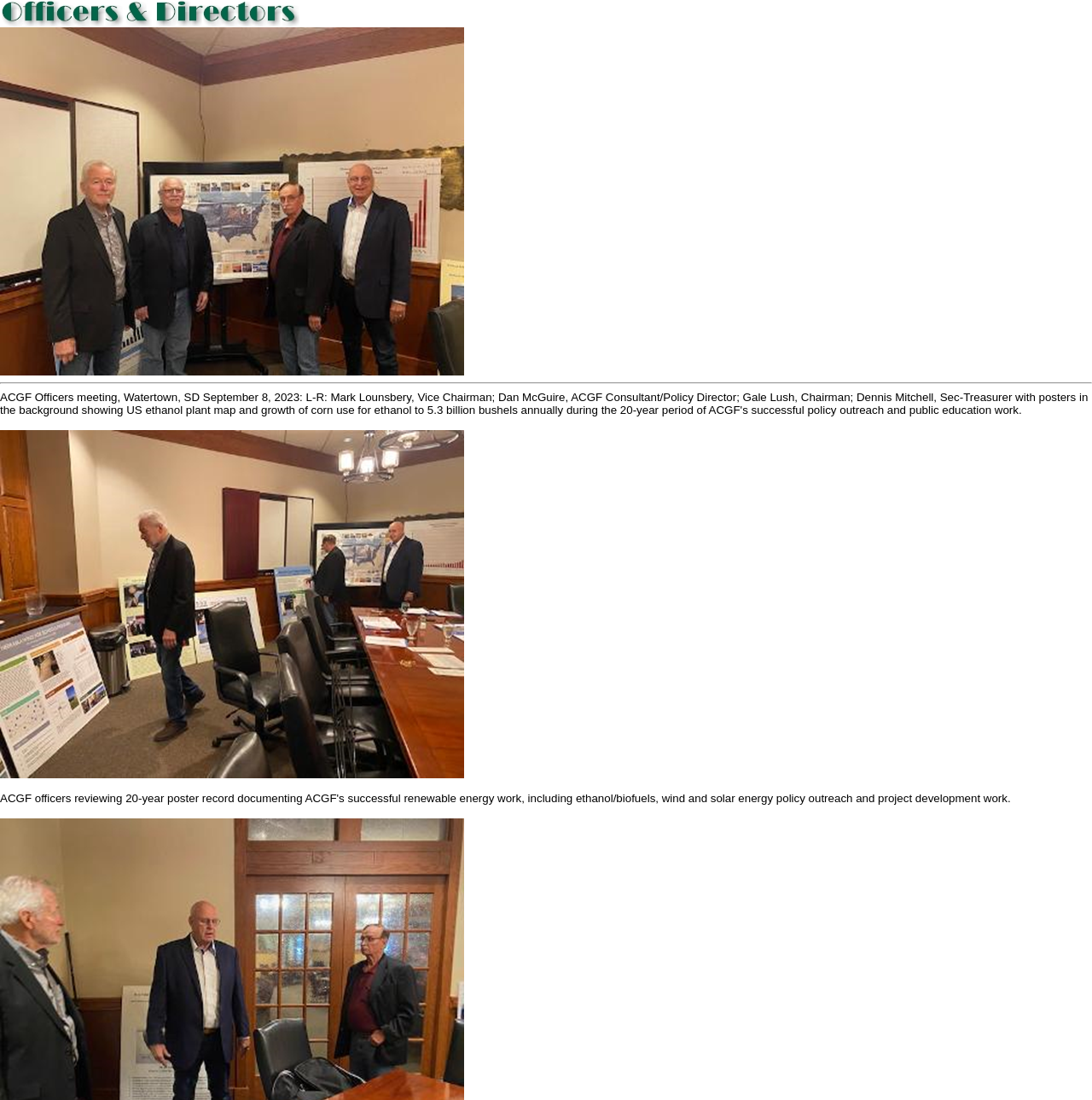Reply to the question with a brief word or phrase: What type of element separates the two rows?

Separator